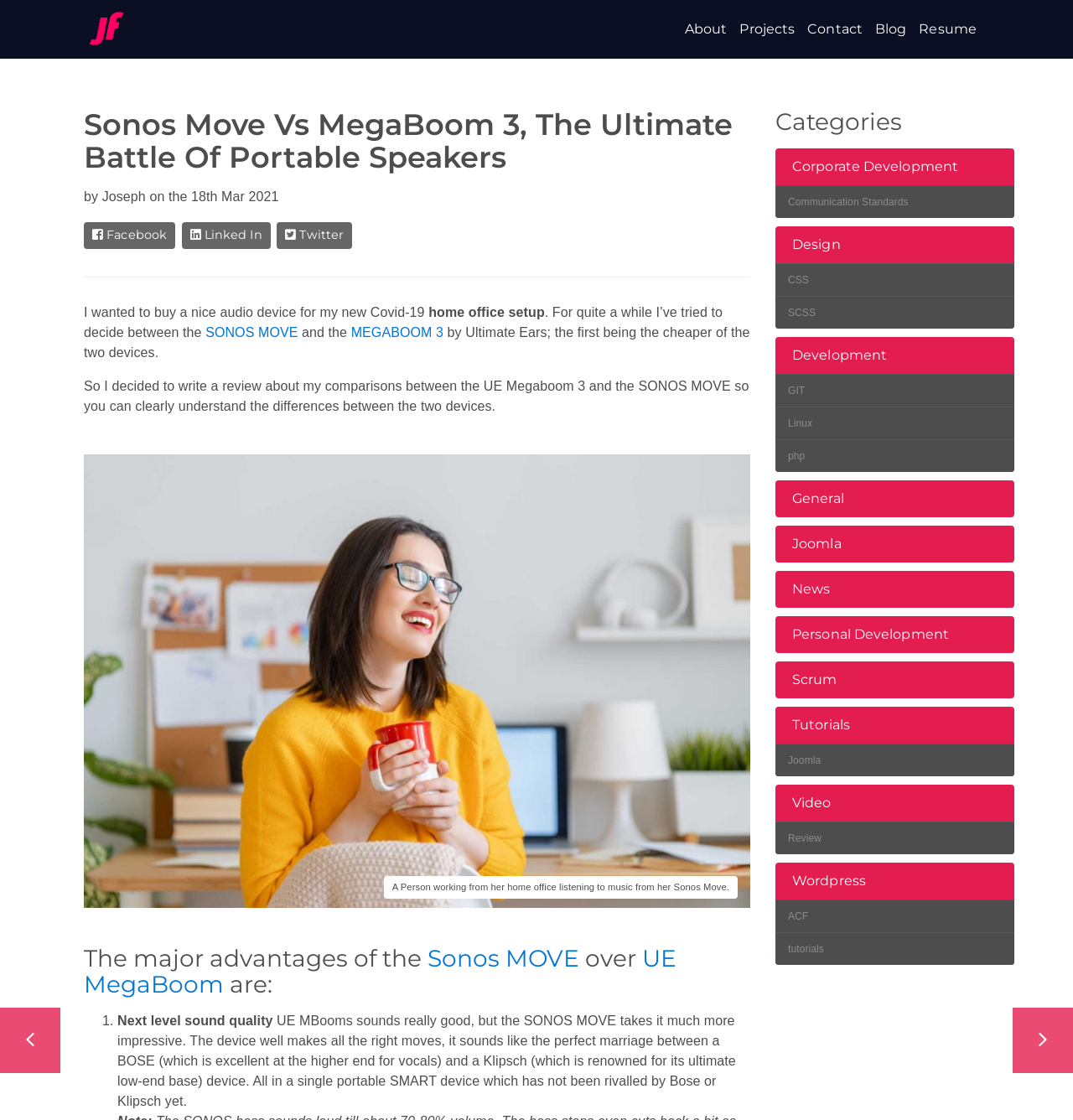Find the bounding box of the element with the following description: "alt="Melbourne UX Designer"". The coordinates must be four float numbers between 0 and 1, formatted as [left, top, right, bottom].

[0.078, 0.006, 0.121, 0.047]